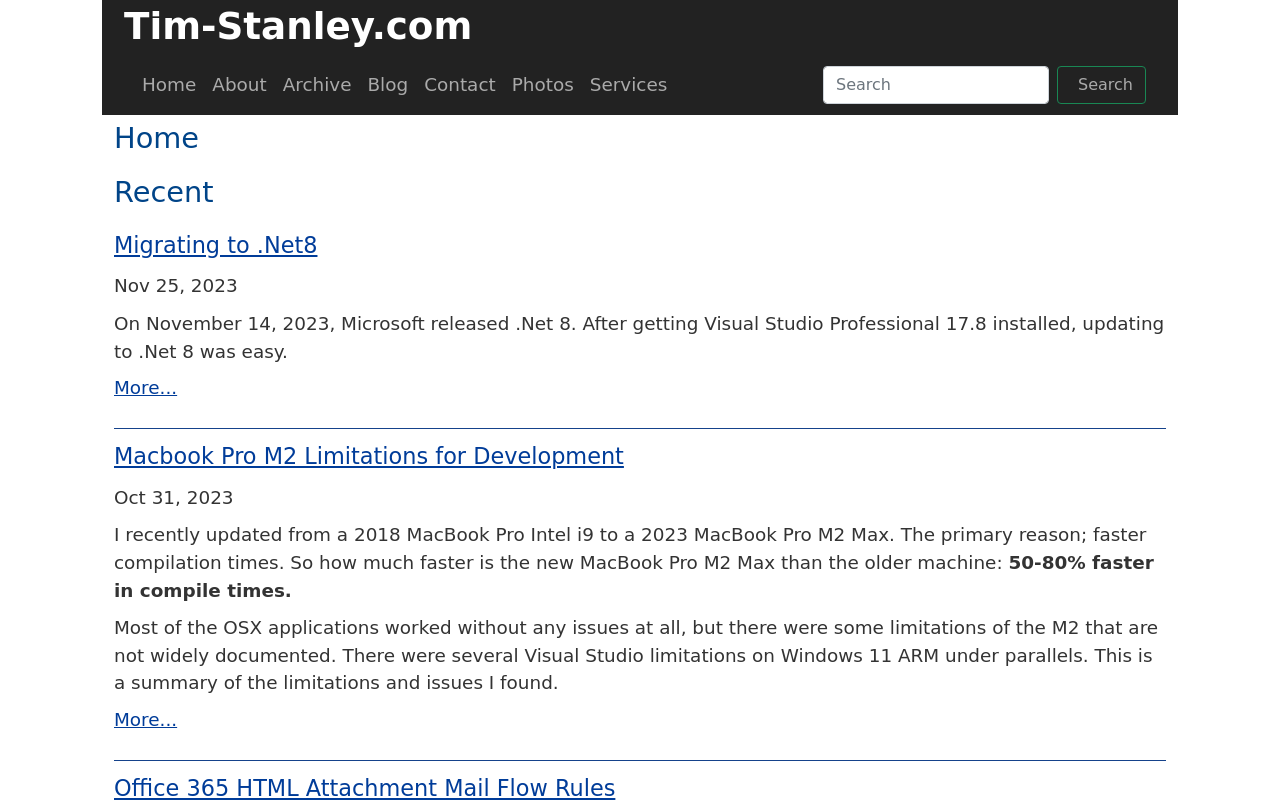Identify the bounding box of the HTML element described here: "Blog". Provide the coordinates as four float numbers between 0 and 1: [left, top, right, bottom].

[0.281, 0.078, 0.325, 0.132]